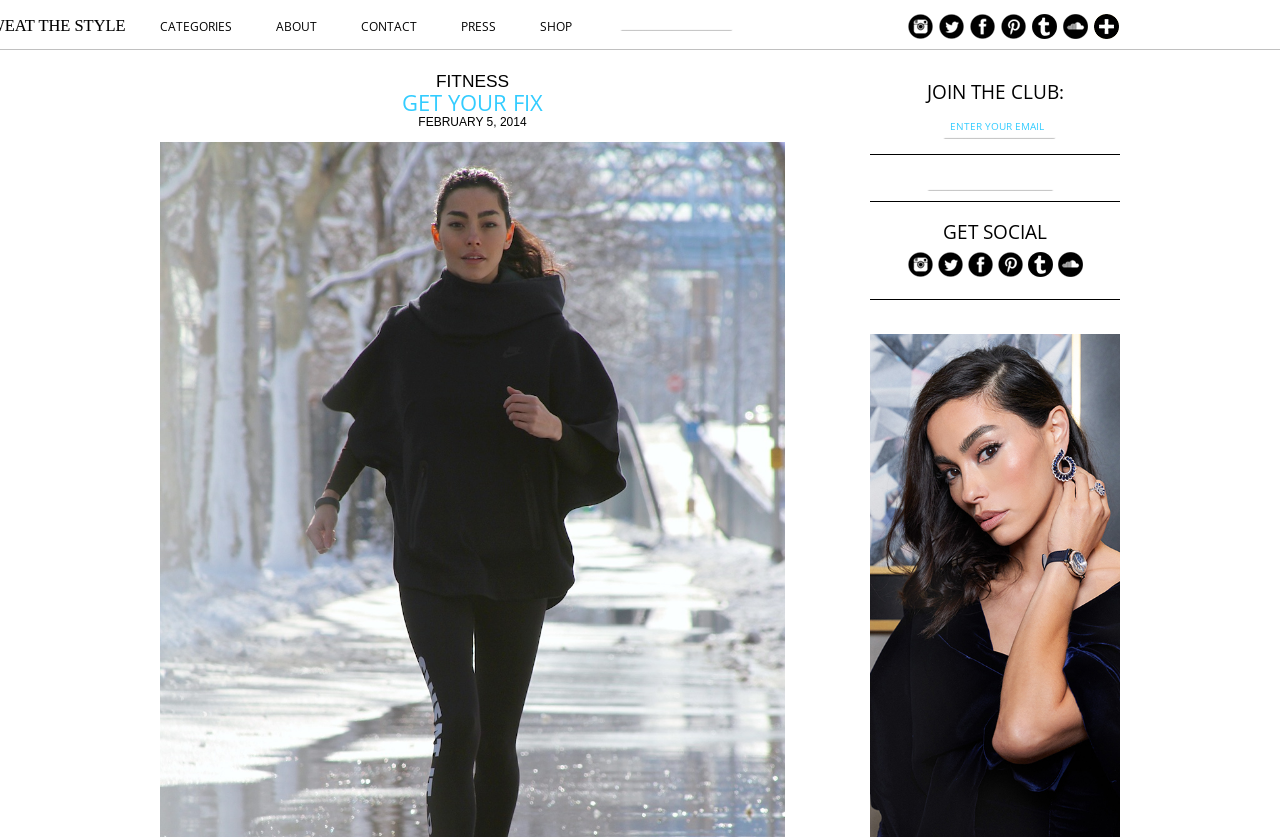What is the main category of the website?
Relying on the image, give a concise answer in one word or a brief phrase.

Fitness